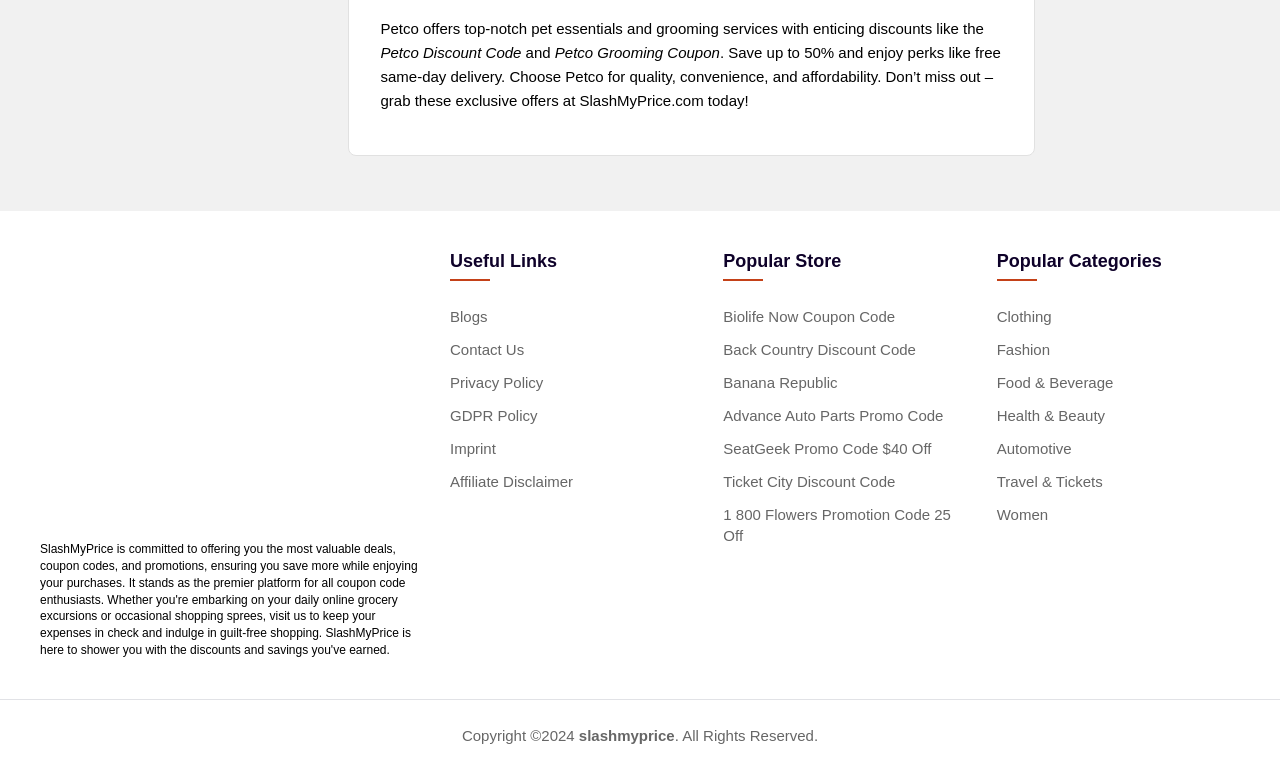What is the maximum discount offered by Petco?
Make sure to answer the question with a detailed and comprehensive explanation.

The maximum discount offered by Petco is mentioned in the StaticText element with the text 'Save up to 50% and enjoy perks like free same-day delivery.' This indicates that Petco offers a discount of up to 50% on certain products or services.